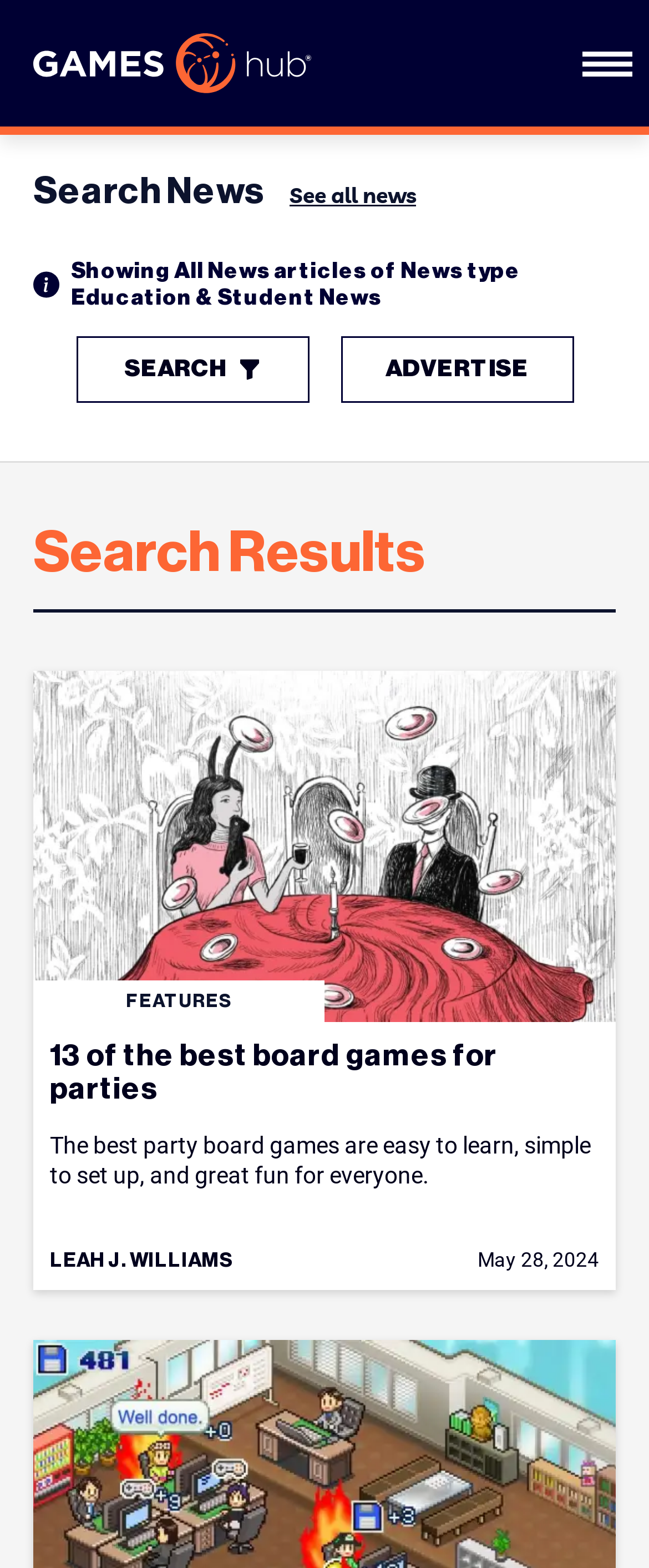Answer briefly with one word or phrase:
What is the date of the news article?

May 28, 2024